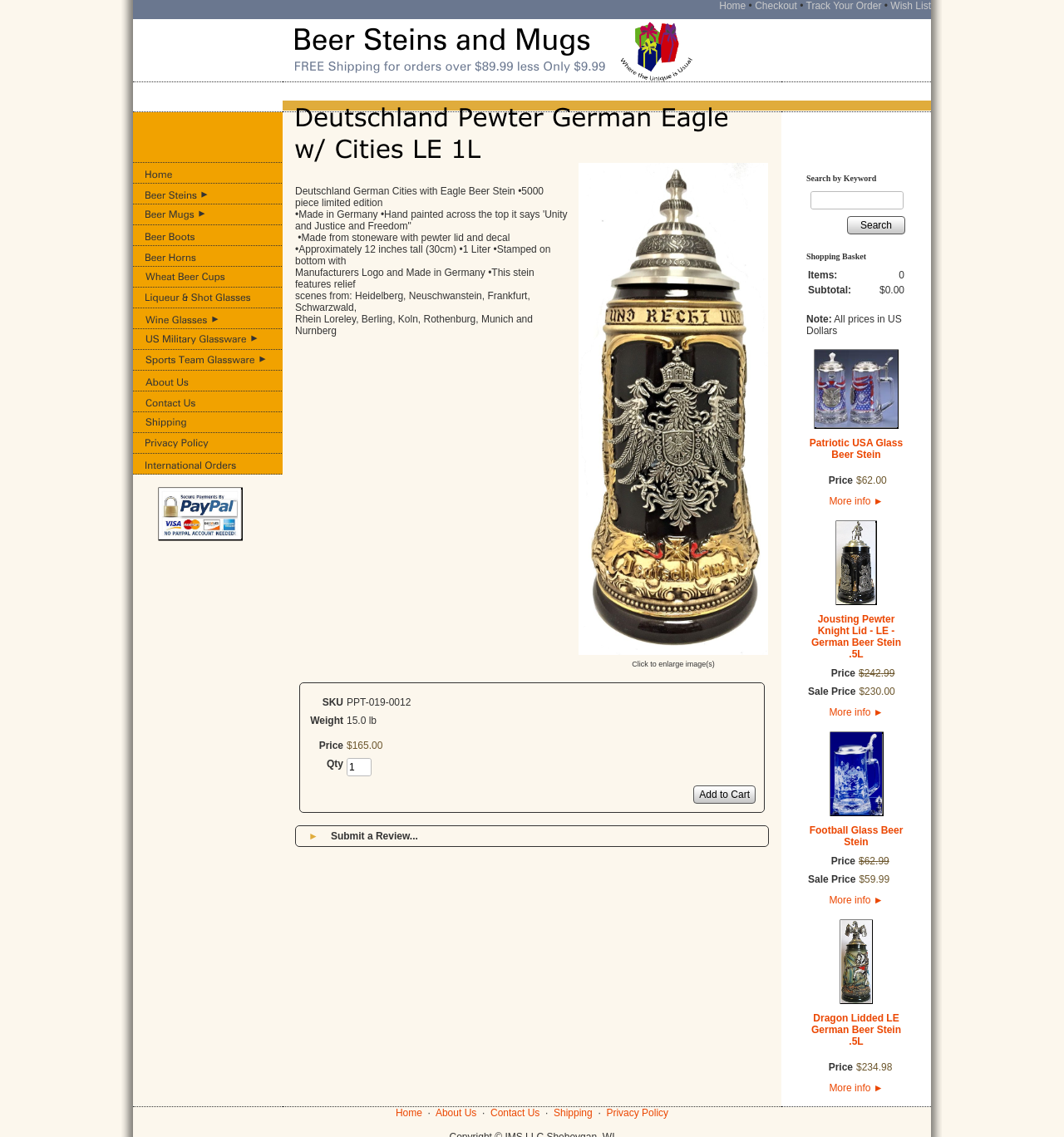Please identify the bounding box coordinates of where to click in order to follow the instruction: "Contact Us".

[0.137, 0.348, 0.184, 0.358]